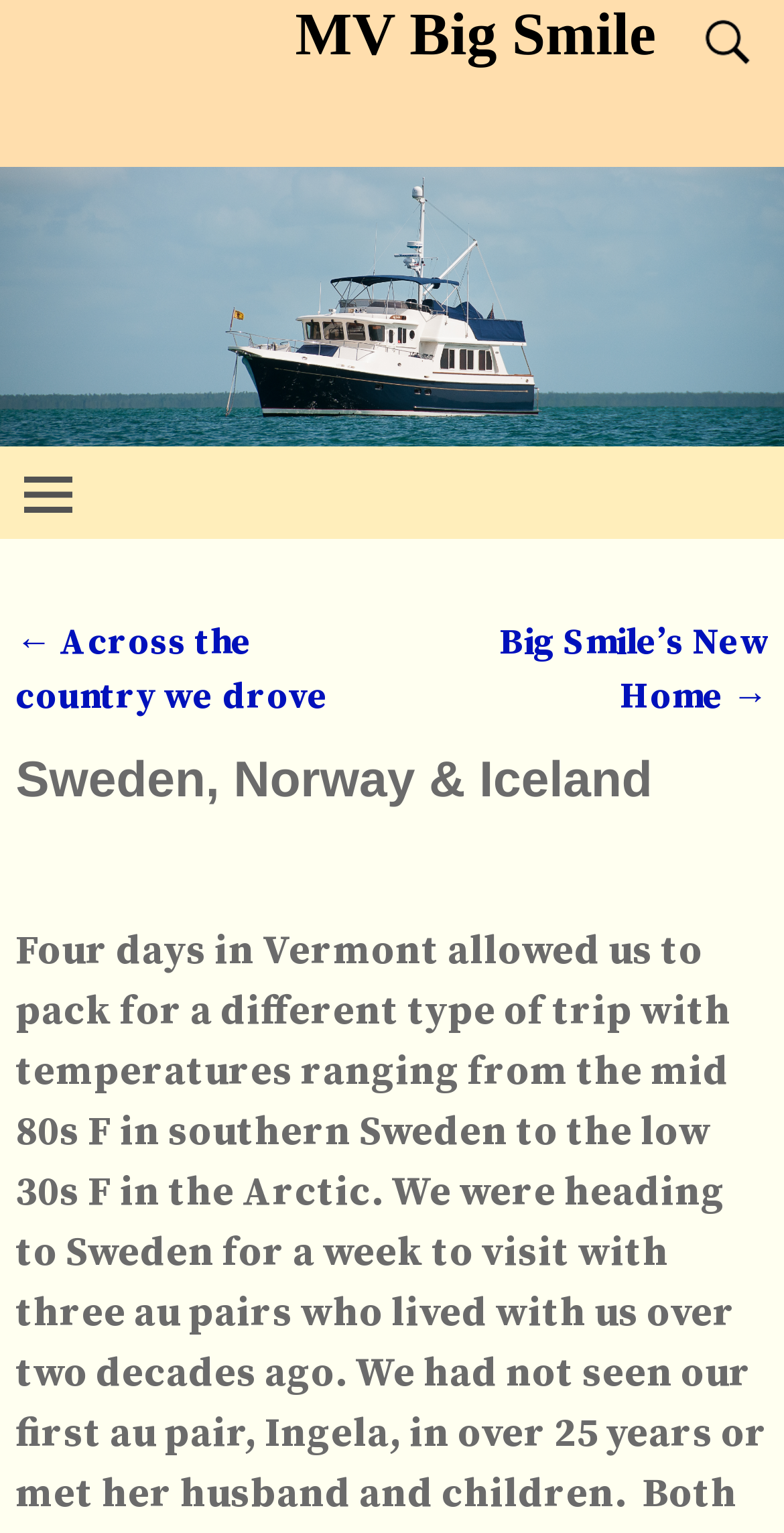Find the UI element described as: "Big Smile’s New Home →" and predict its bounding box coordinates. Ensure the coordinates are four float numbers between 0 and 1, [left, top, right, bottom].

[0.636, 0.404, 0.98, 0.469]